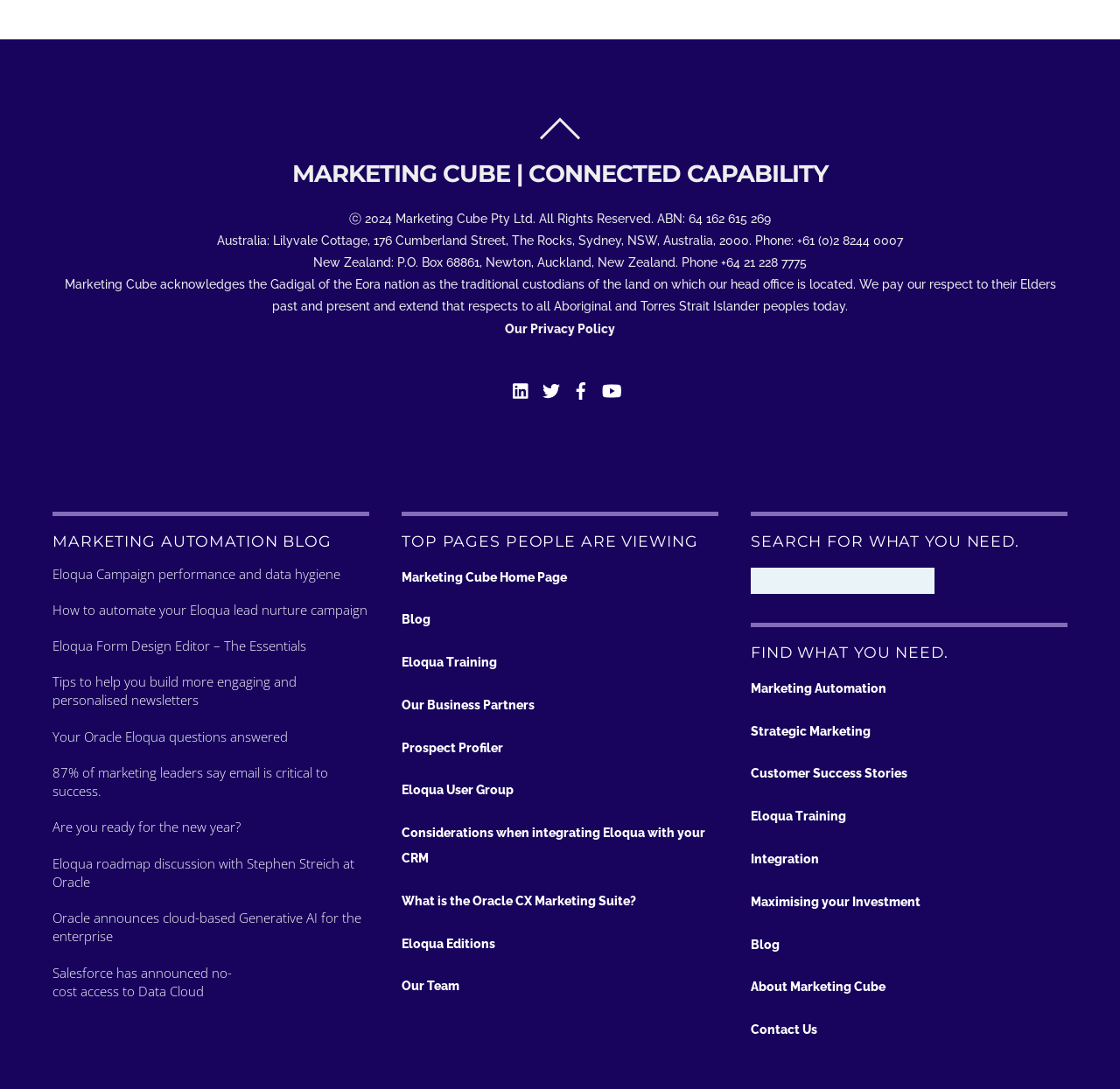Find the UI element described as: "Eloqua Training" and predict its bounding box coordinates. Ensure the coordinates are four float numbers between 0 and 1, [left, top, right, bottom].

[0.67, 0.743, 0.755, 0.756]